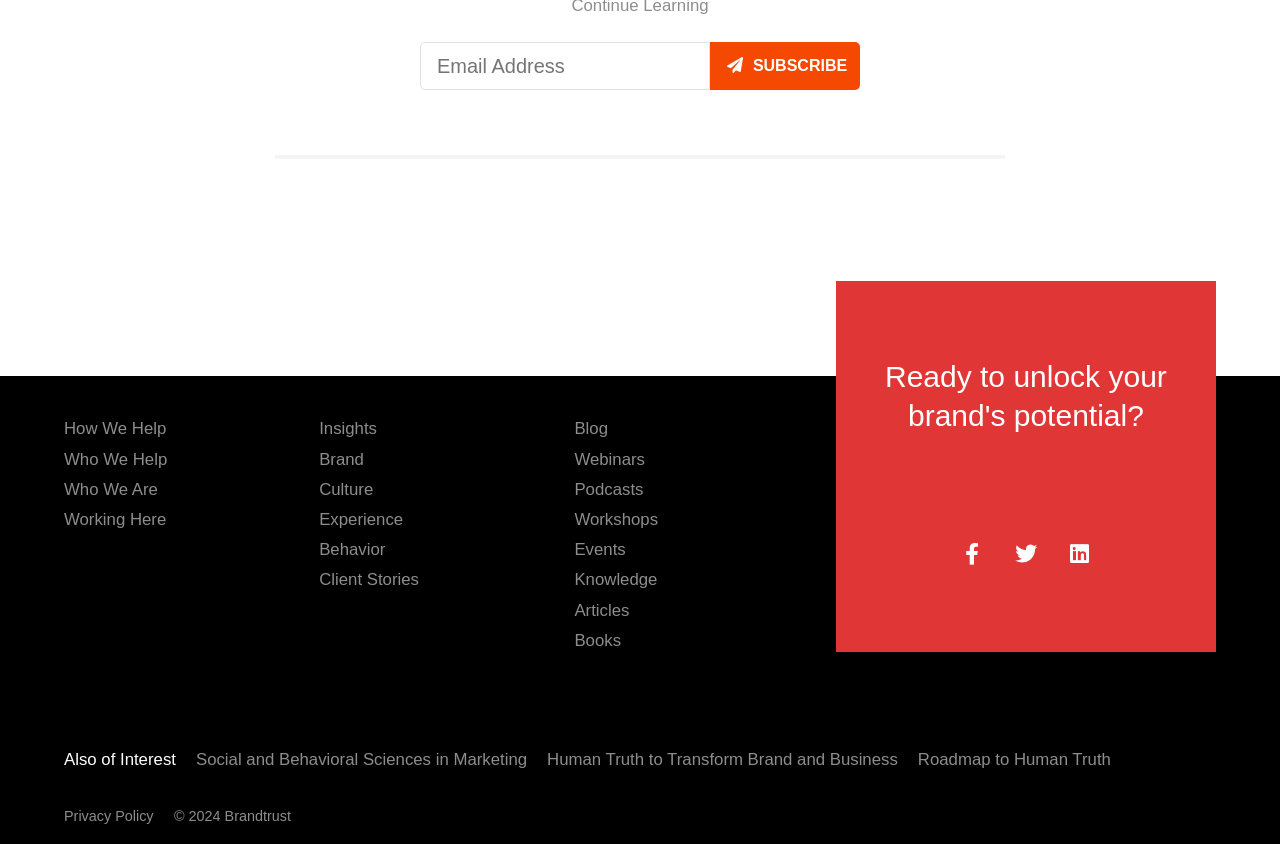Specify the bounding box coordinates for the region that must be clicked to perform the given instruction: "Subscribe to newsletter".

[0.555, 0.049, 0.672, 0.106]